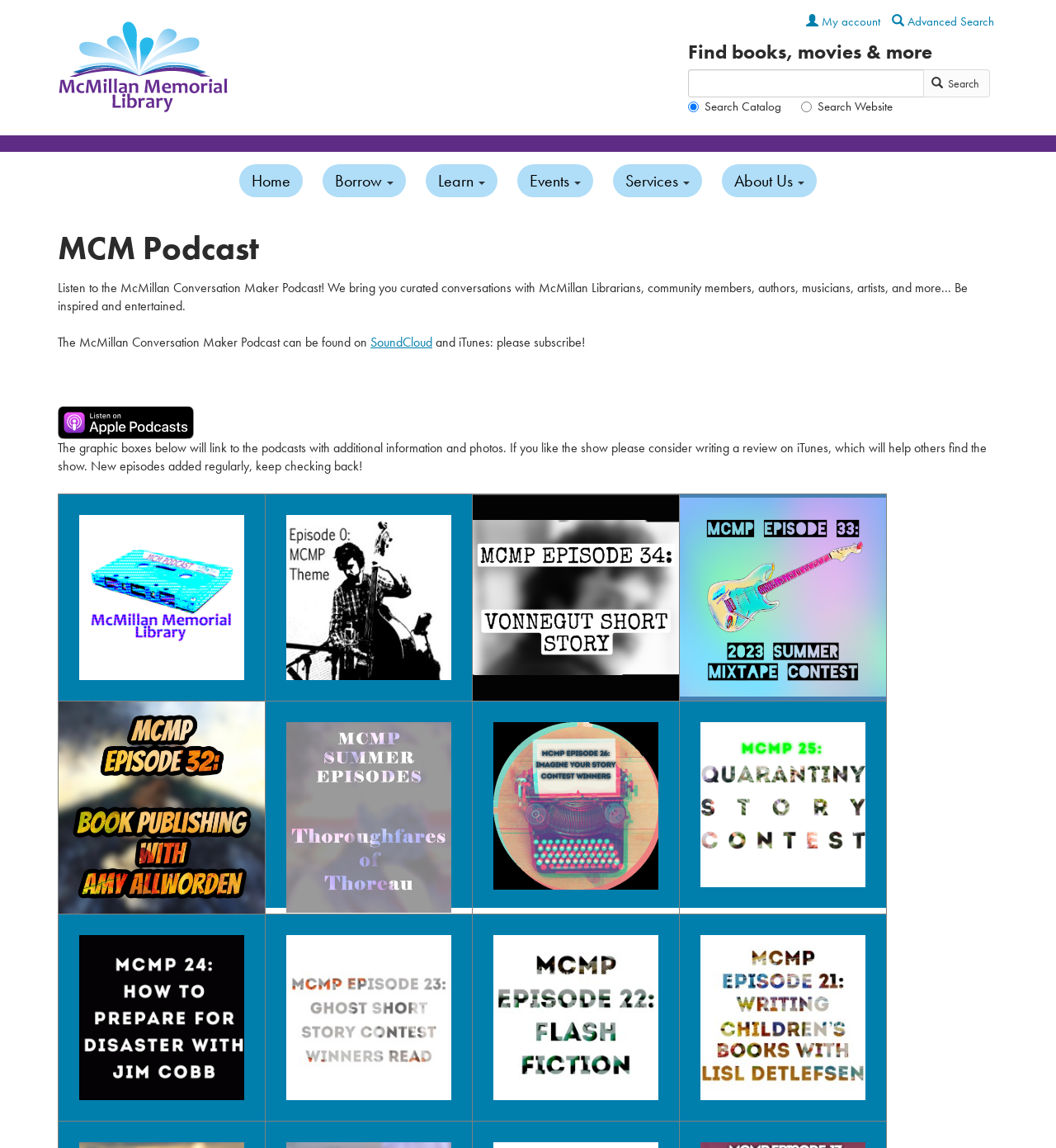Predict the bounding box of the UI element that fits this description: "About Us »".

[0.684, 0.143, 0.773, 0.172]